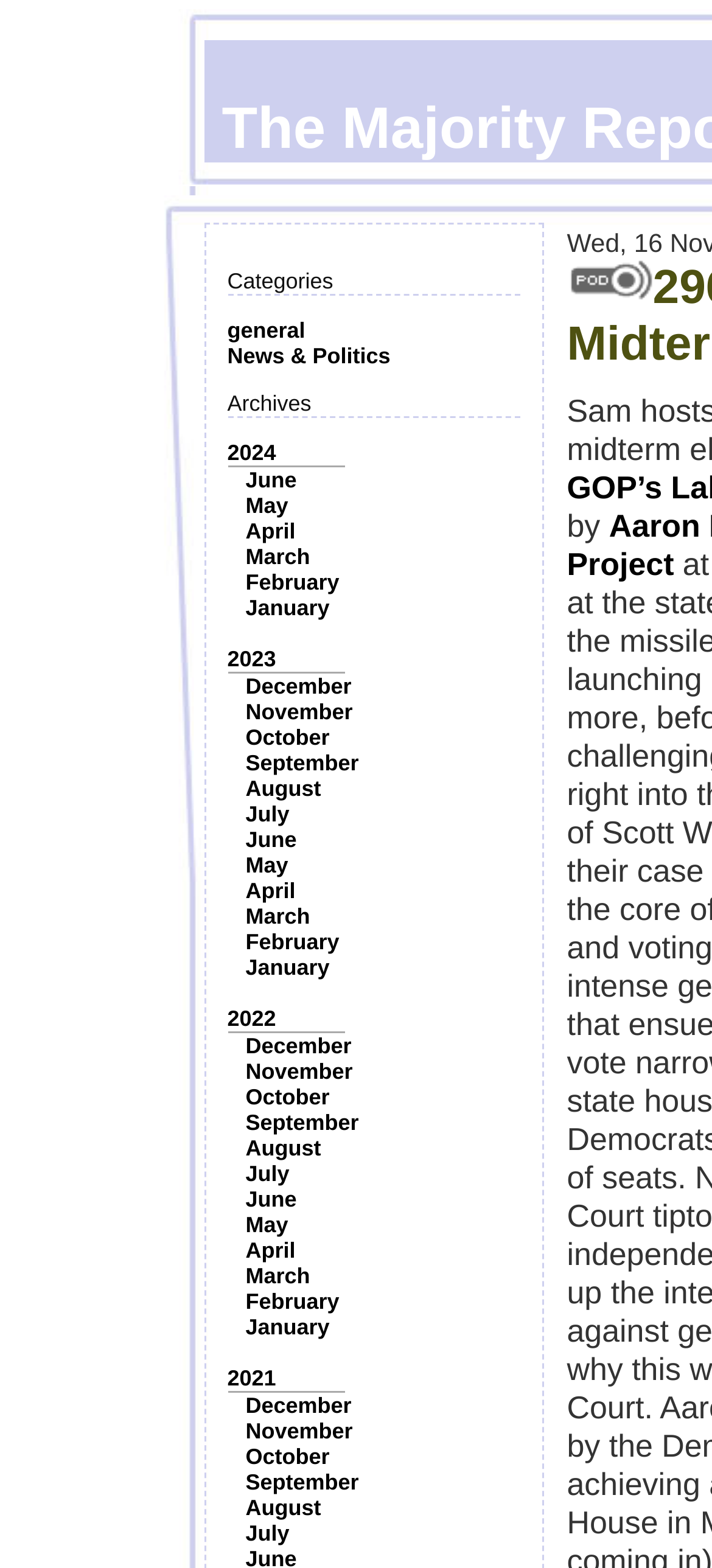Locate the bounding box coordinates of the area that needs to be clicked to fulfill the following instruction: "Explore the 2021 archives". The coordinates should be in the format of four float numbers between 0 and 1, namely [left, top, right, bottom].

[0.319, 0.871, 0.388, 0.887]